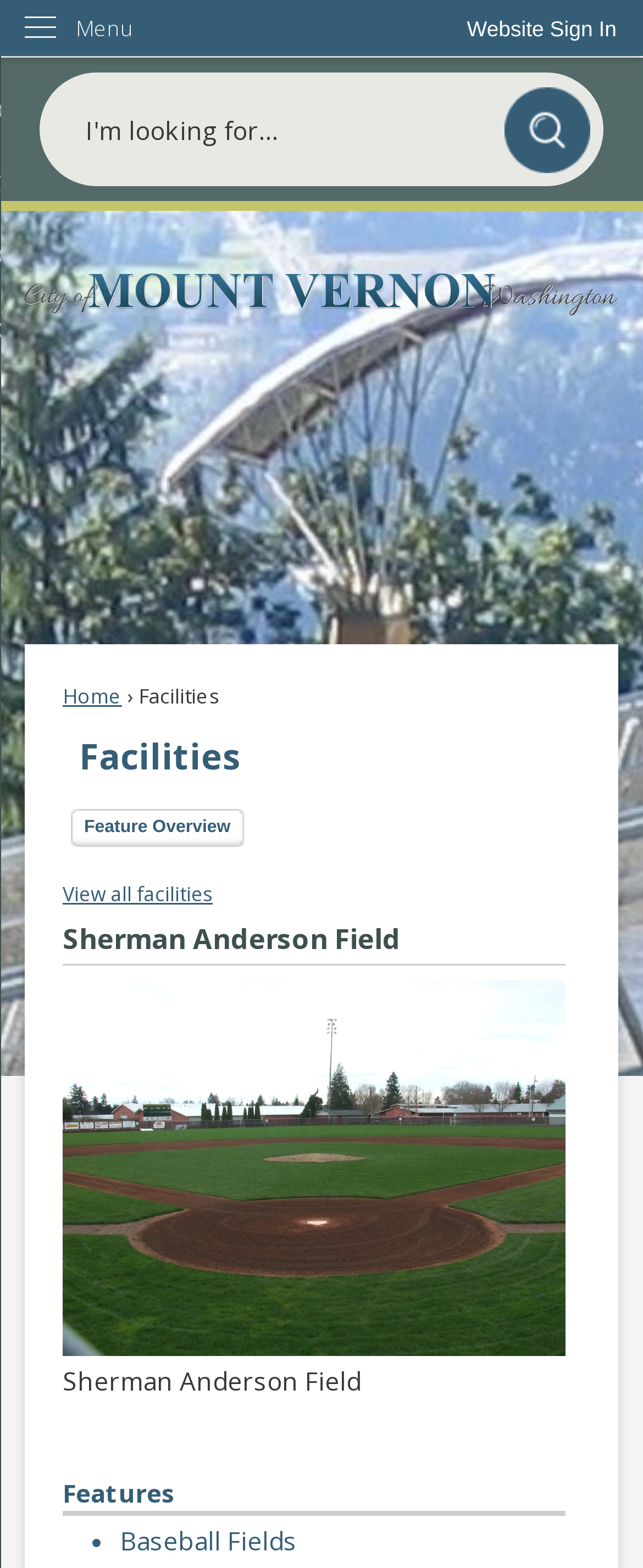Highlight the bounding box coordinates of the element that should be clicked to carry out the following instruction: "Click on Top Important Tips for Getting Home Repair Services". The coordinates must be given as four float numbers ranging from 0 to 1, i.e., [left, top, right, bottom].

None